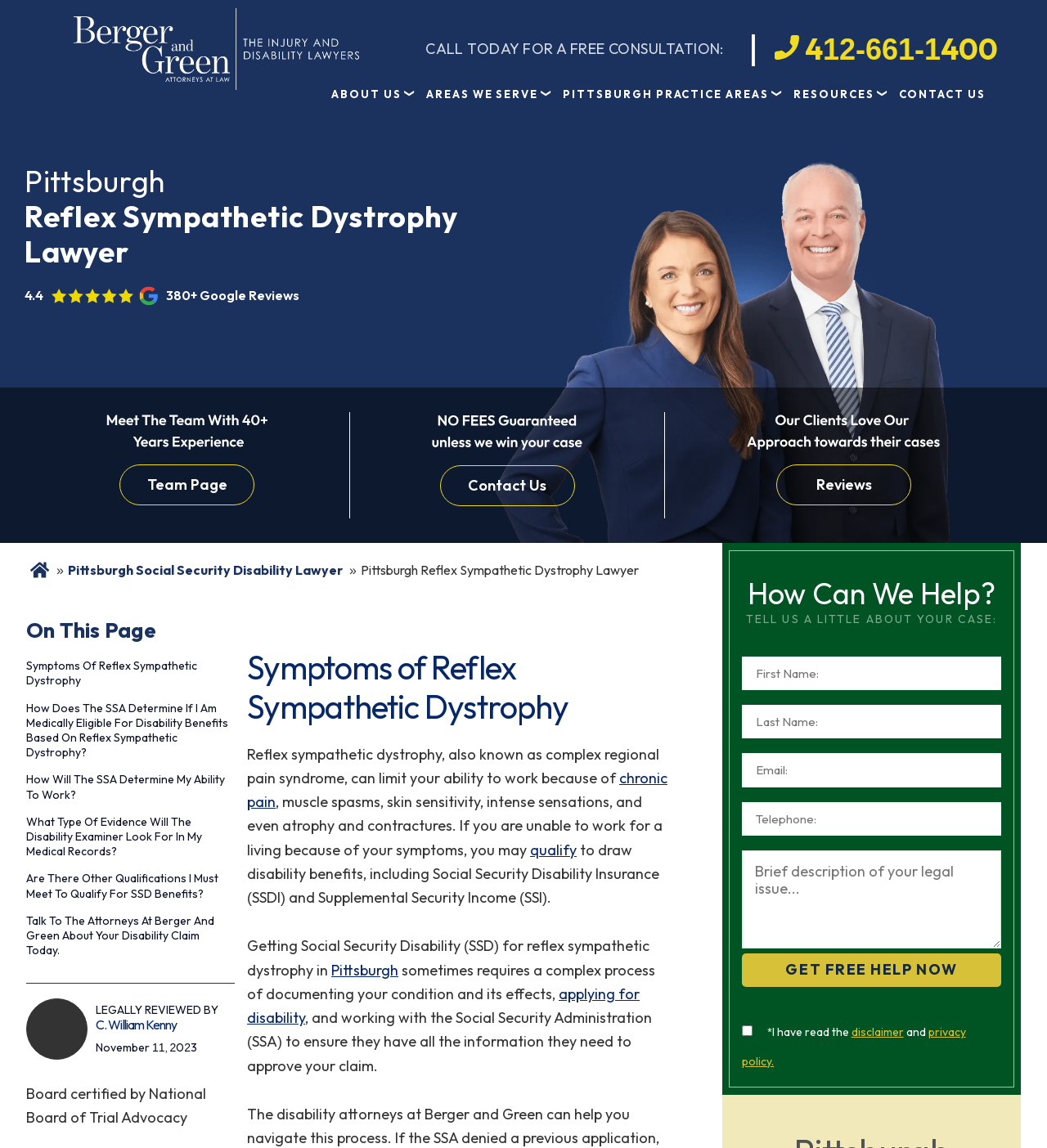Please identify the bounding box coordinates of the element that needs to be clicked to perform the following instruction: "Click the 'CONTACT US' link".

[0.846, 0.069, 0.953, 0.095]